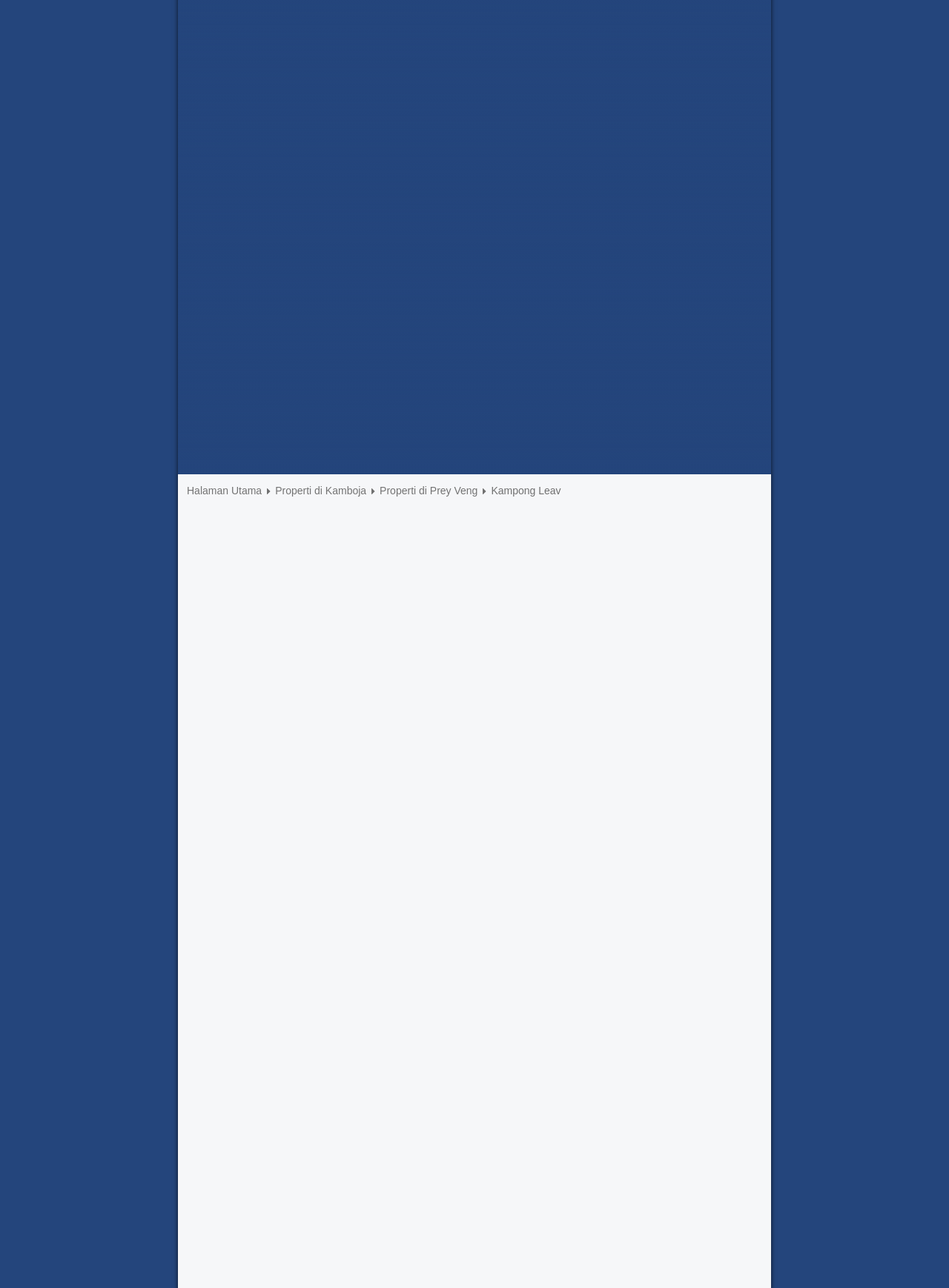Please find the bounding box for the UI component described as follows: "Properti di Prey Veng".

[0.4, 0.375, 0.503, 0.387]